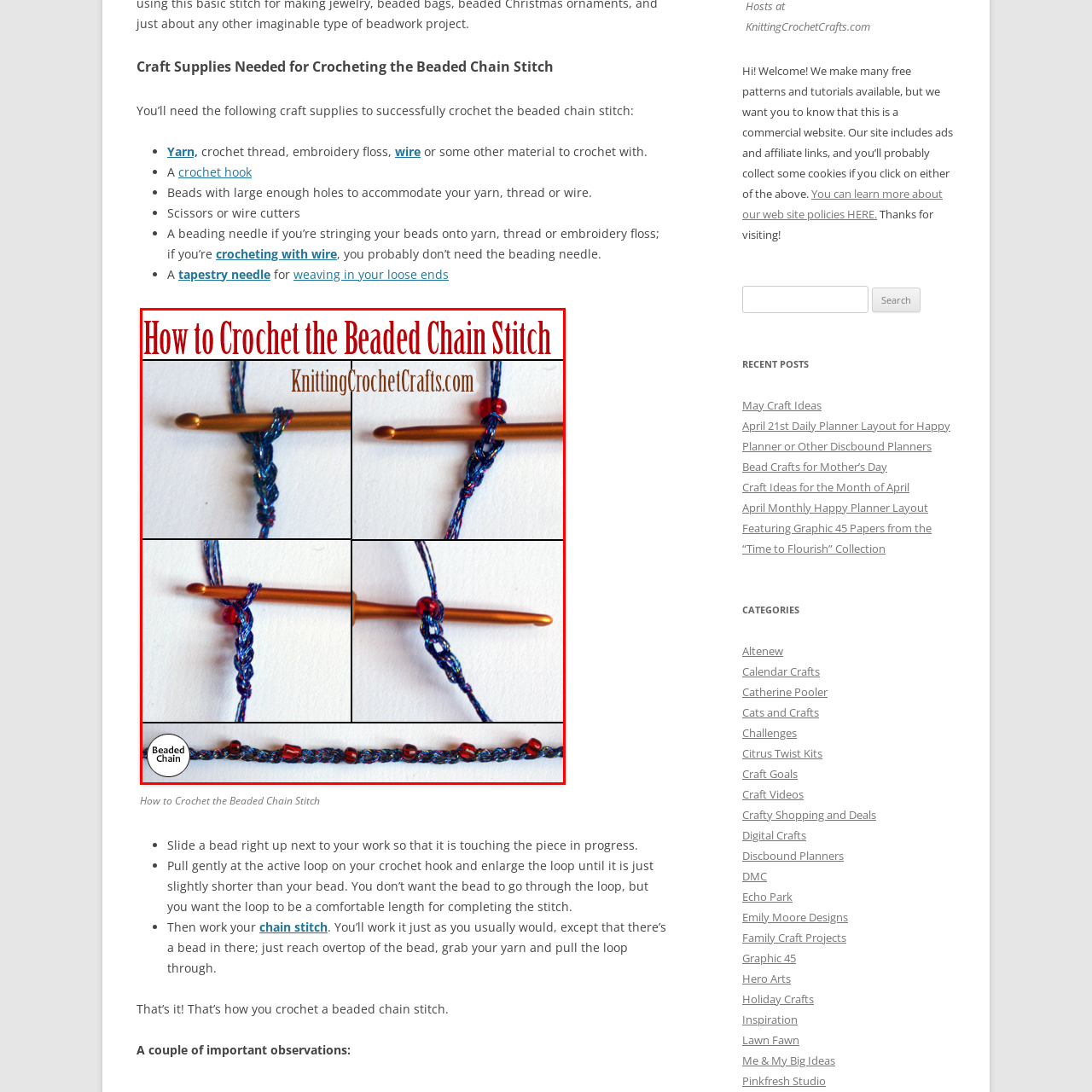Narrate the specific details and elements found within the red-bordered image.

This instructional image demonstrates the process of crocheting the Beaded Chain Stitch. It features four sequential steps, illustrated clearly to guide viewers through the technique. The top section of the image shows the crochet hook positioned among light blue yarn and red beads, indicating the initiation of the beaded stitch process. The subsequent images focus on the crochet technique as the beaded chain forms, culminating in a final view that showcases the completed Beaded Chain at the bottom. The title “How to Crochet the Beaded Chain Stitch” is prominently displayed at the top, along with the website name, encouraging viewers to learn this unique crochet method. The design is structured to appeal to both beginners and experienced crocheters looking to enhance their skills with decorative elements.